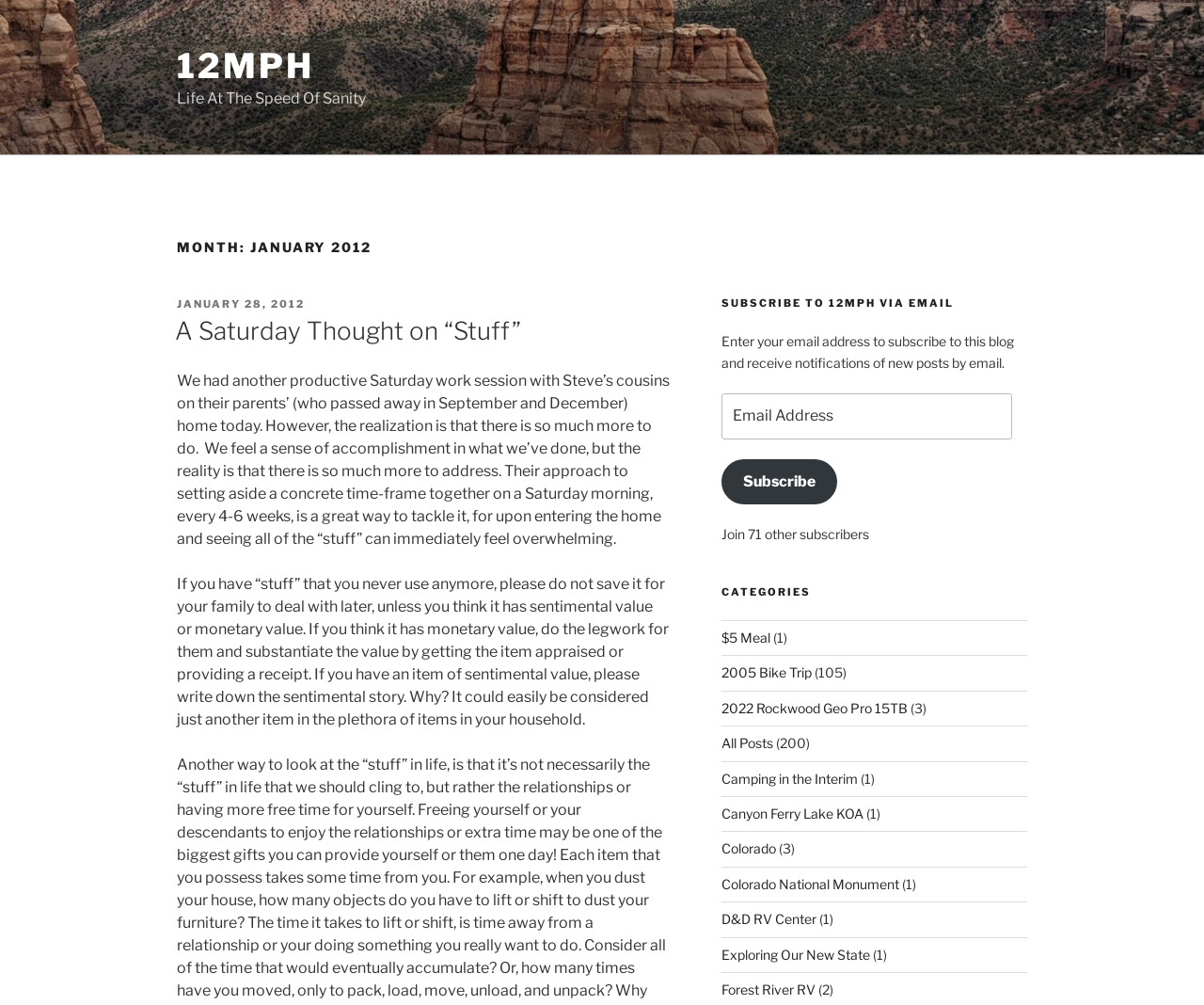How can one subscribe to the blog?
Can you offer a detailed and complete answer to this question?

To subscribe to the blog, one can enter their email address in the textbox labeled 'Email Address' and click the 'Subscribe' button, as indicated in the section 'SUBSCRIBE TO 12MPH VIA EMAIL'.